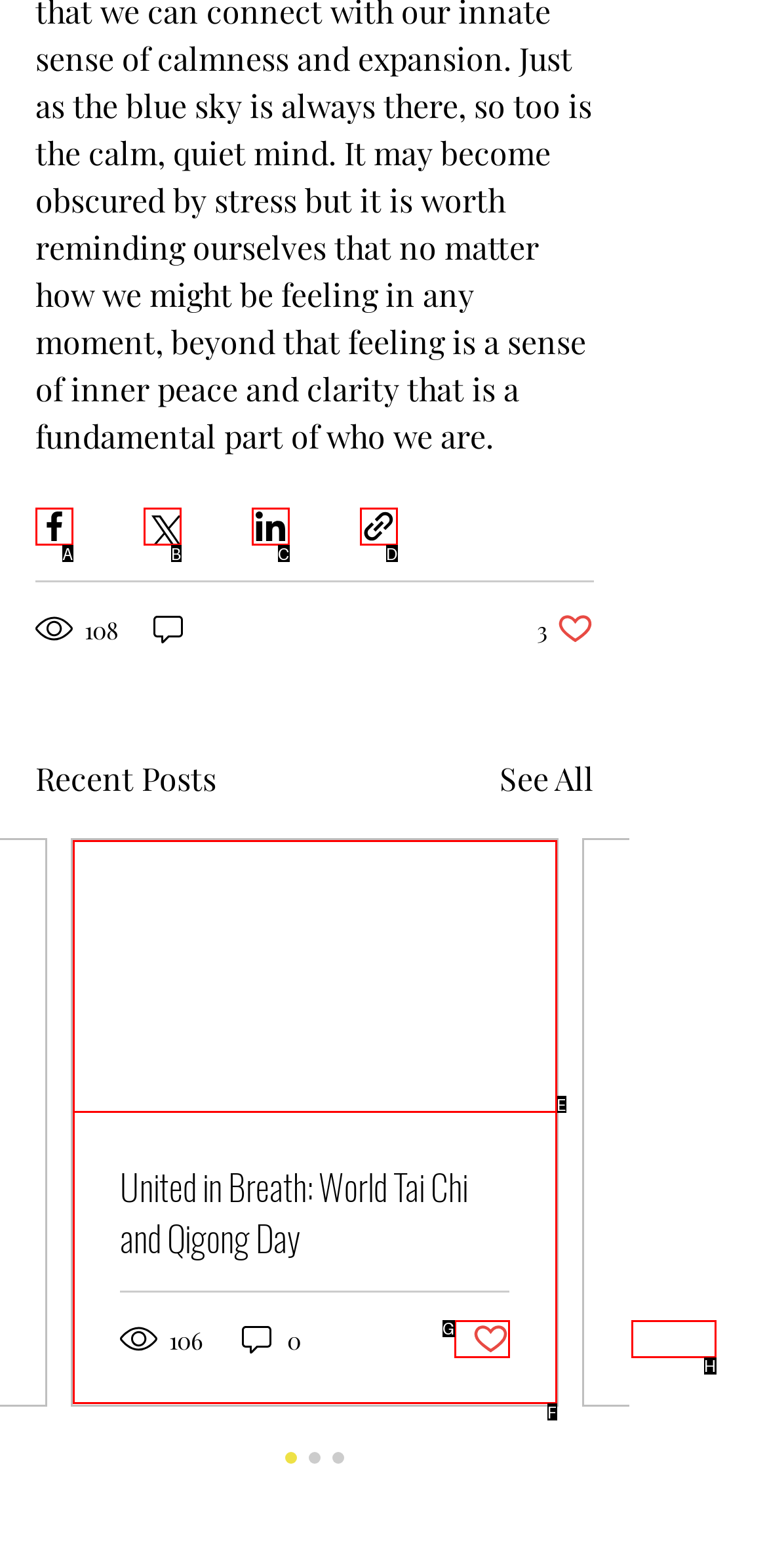Which option aligns with the description: 142? Respond by selecting the correct letter.

H